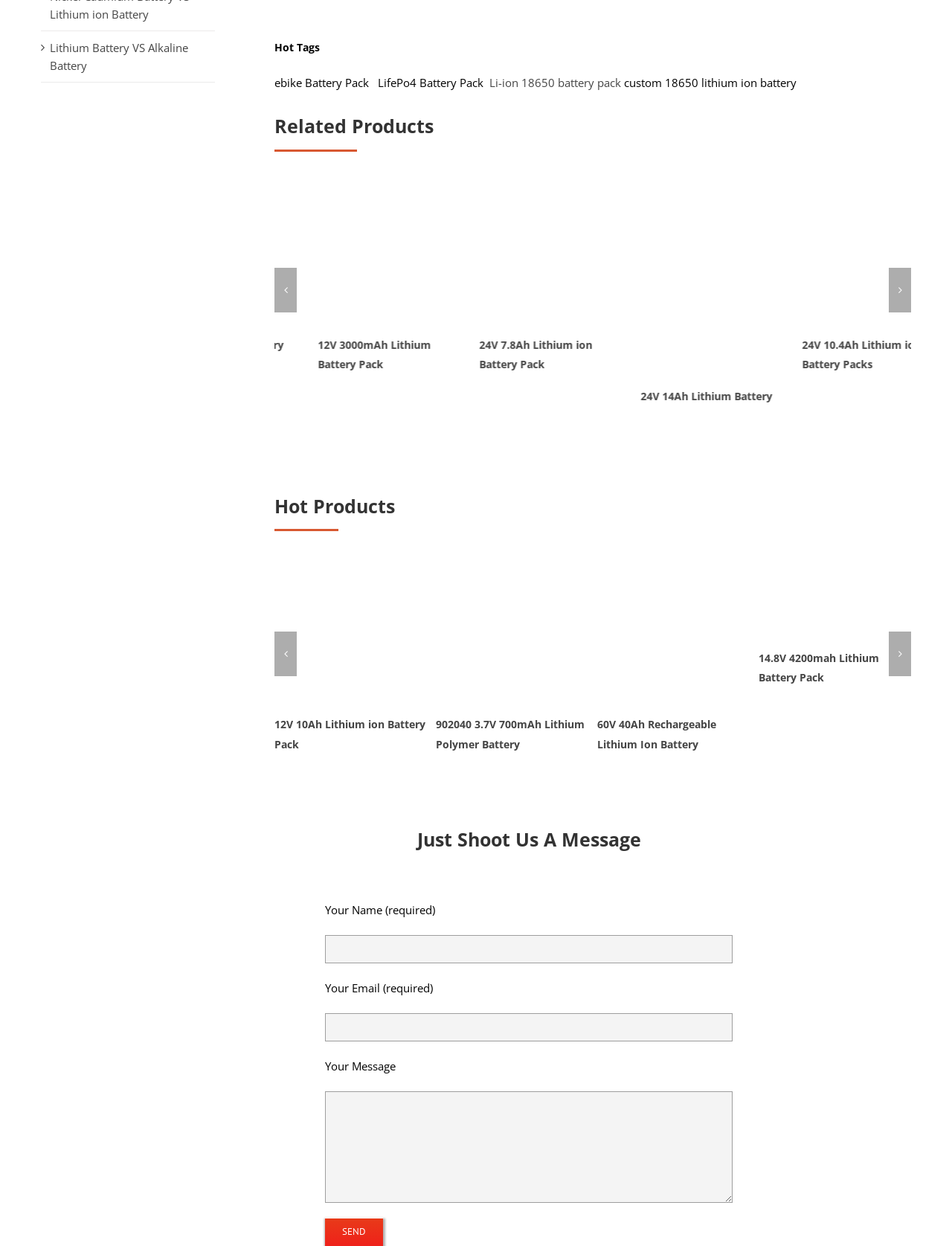Determine the coordinates of the bounding box for the clickable area needed to execute this instruction: "view the '12V 3Ah Lithium Polymer Battery Pack' product".

[0.119, 0.139, 0.279, 0.261]